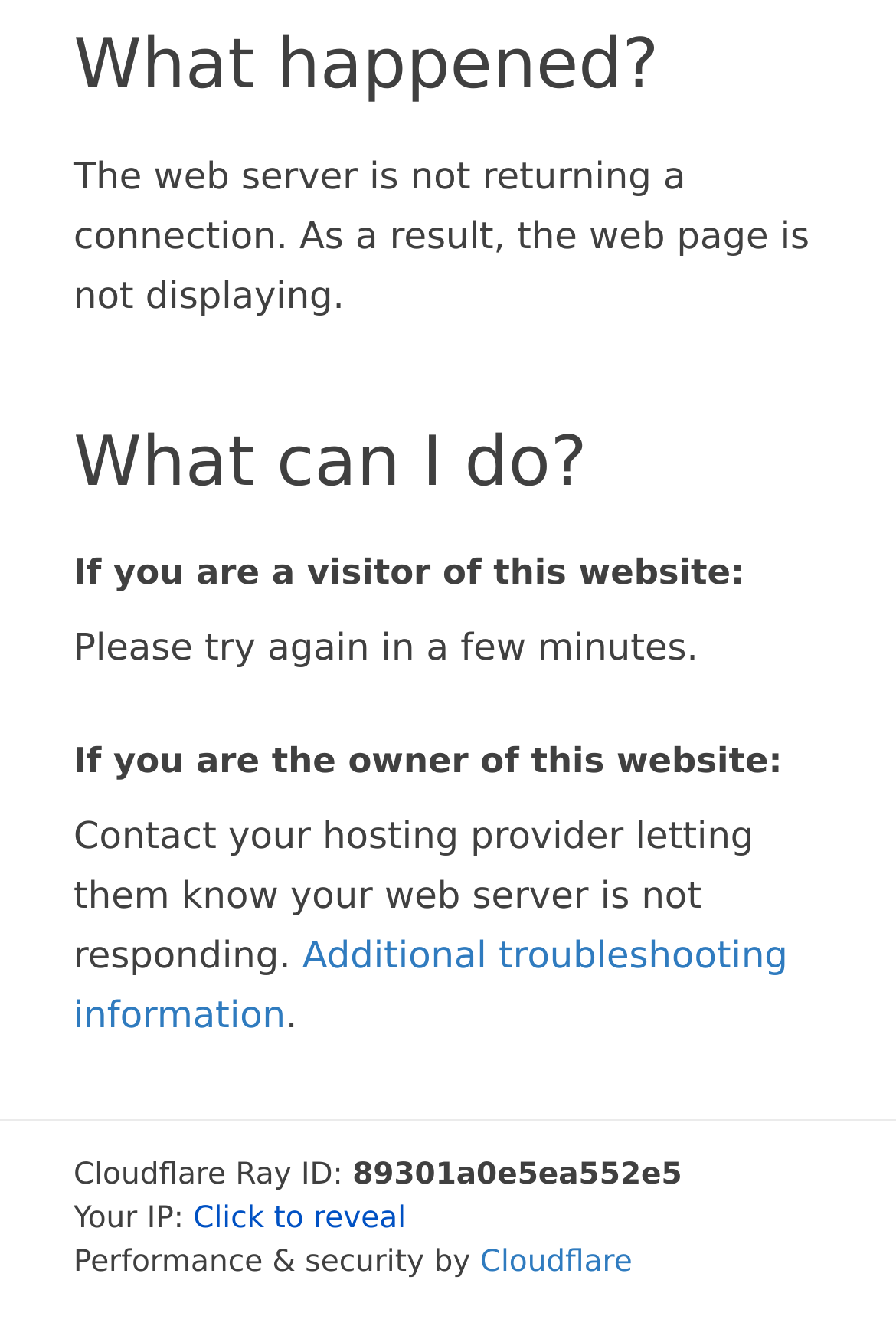What is the ID of the Cloudflare Ray?
Please respond to the question with a detailed and informative answer.

I found the answer by looking at the StaticText element 'Cloudflare Ray ID:' and its subsequent StaticText element which displays the ID '89301a0e5ea552e5'.